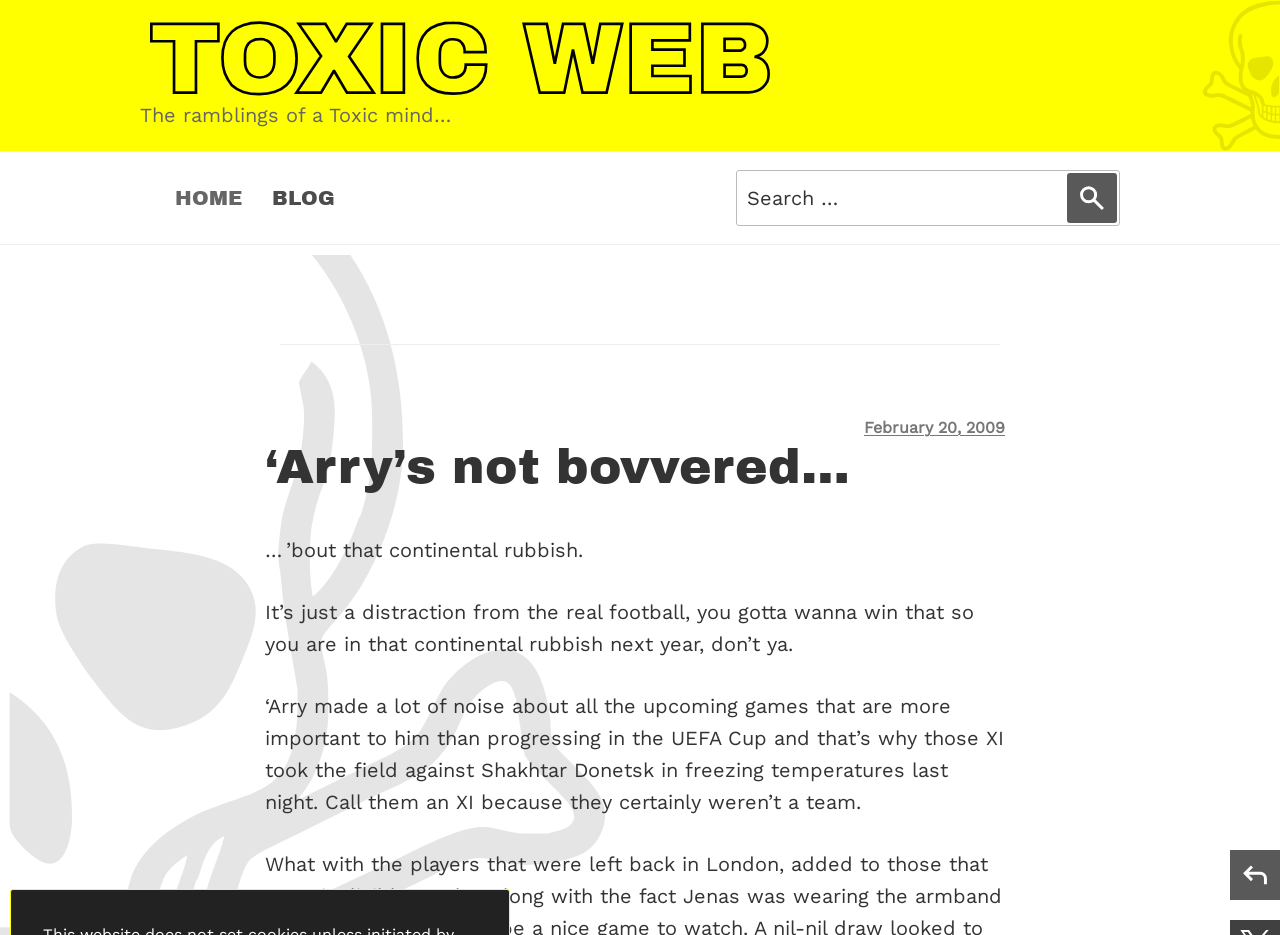What is the name of the team that played against Shakhtar Donetsk?
Look at the screenshot and give a one-word or phrase answer.

Not specified